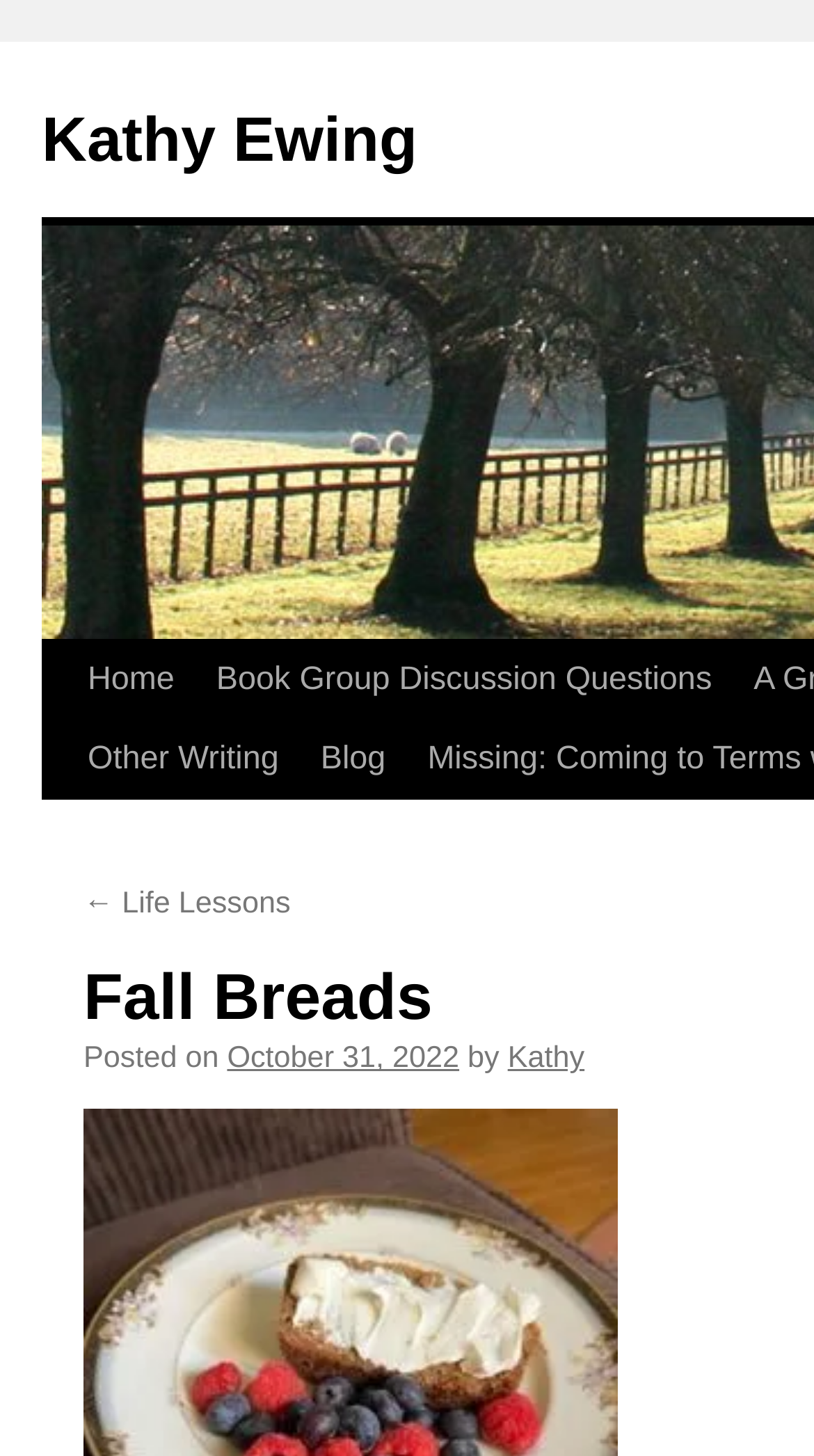Please give a succinct answer using a single word or phrase:
How many sections are there in the webpage's header?

2